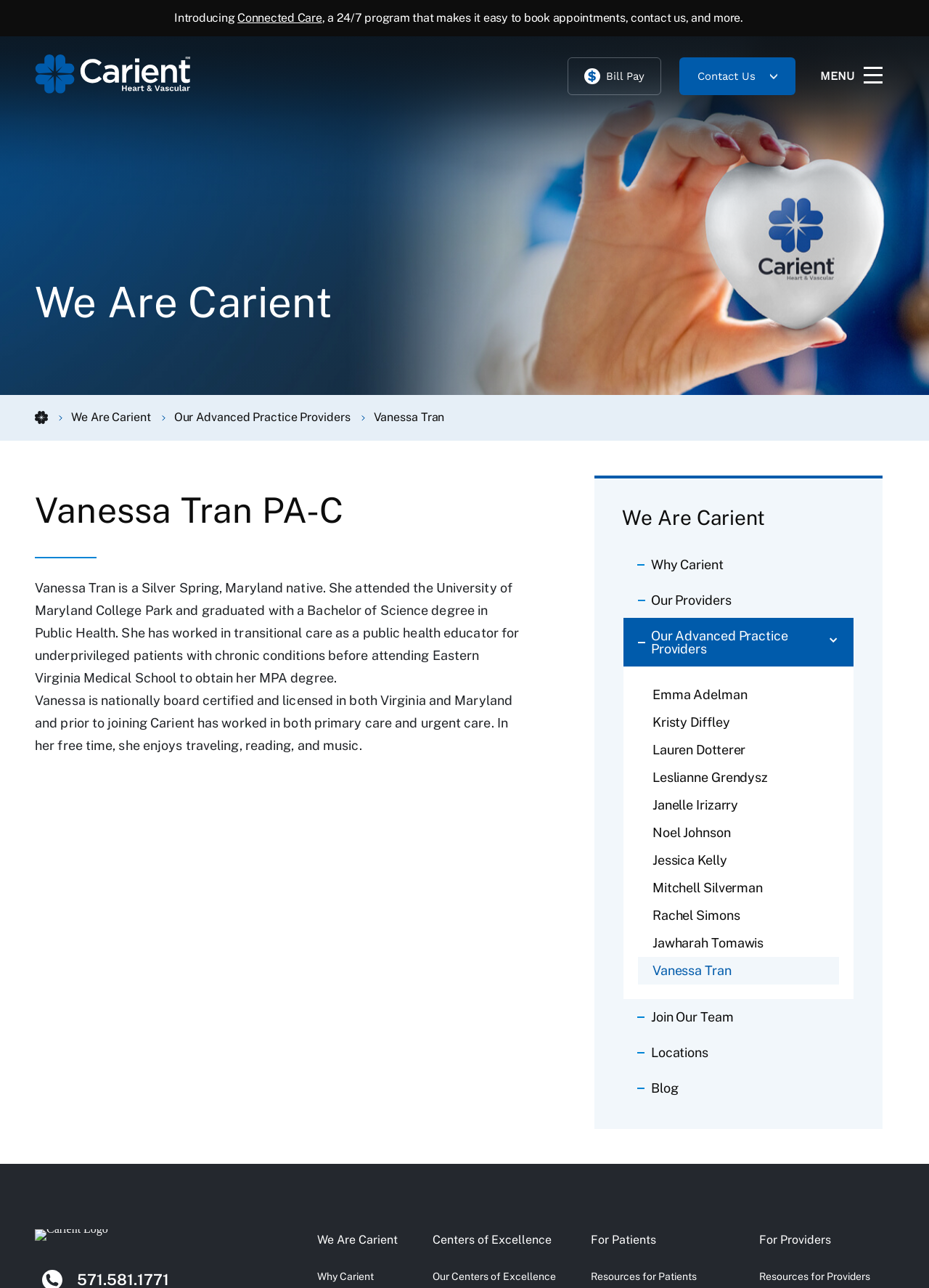Please find and generate the text of the main header of the webpage.

Vanessa Tran PA-C